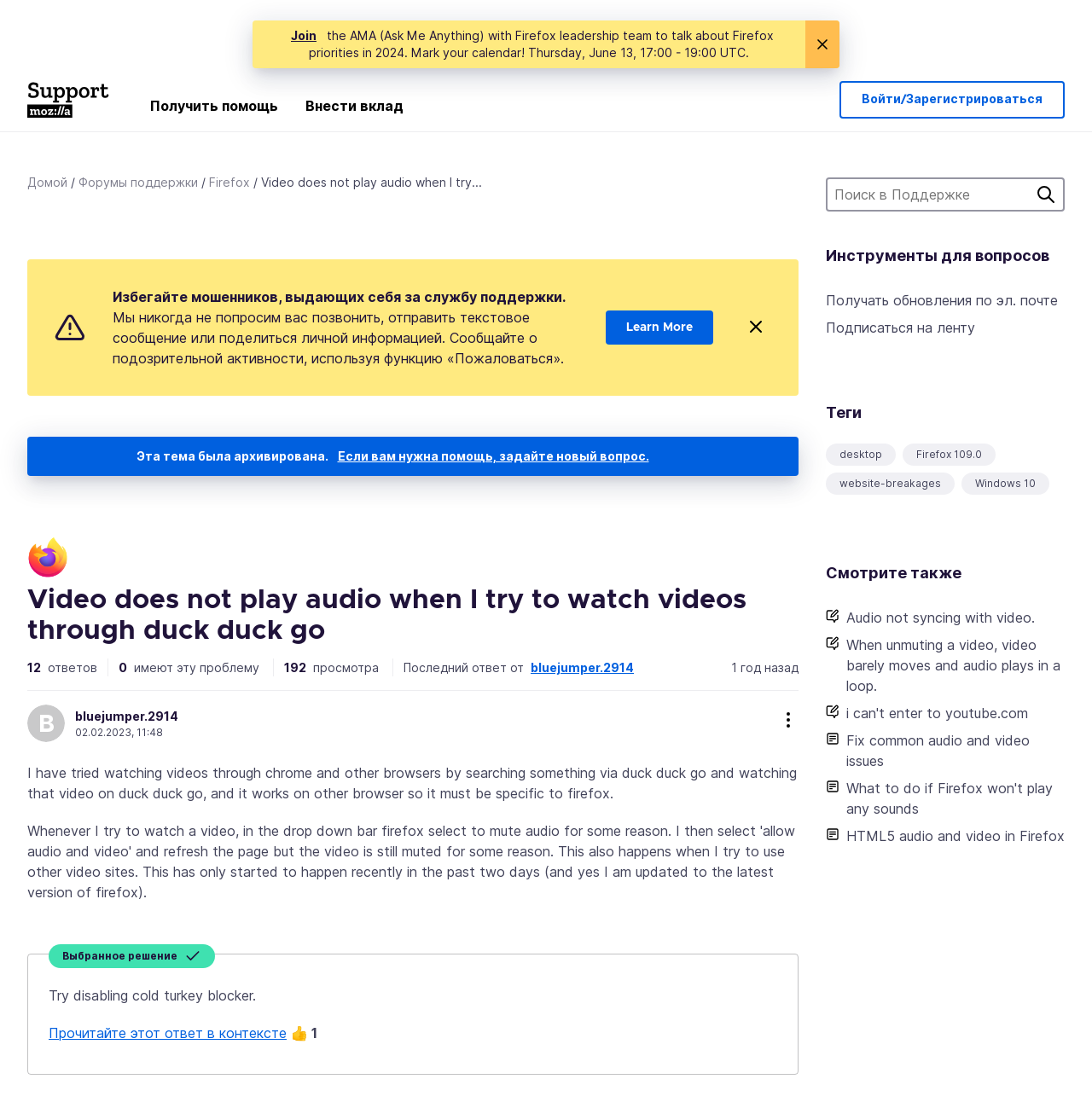Predict the bounding box coordinates for the UI element described as: "Прочитайте этот ответ в контексте". The coordinates should be four float numbers between 0 and 1, presented as [left, top, right, bottom].

[0.045, 0.925, 0.262, 0.94]